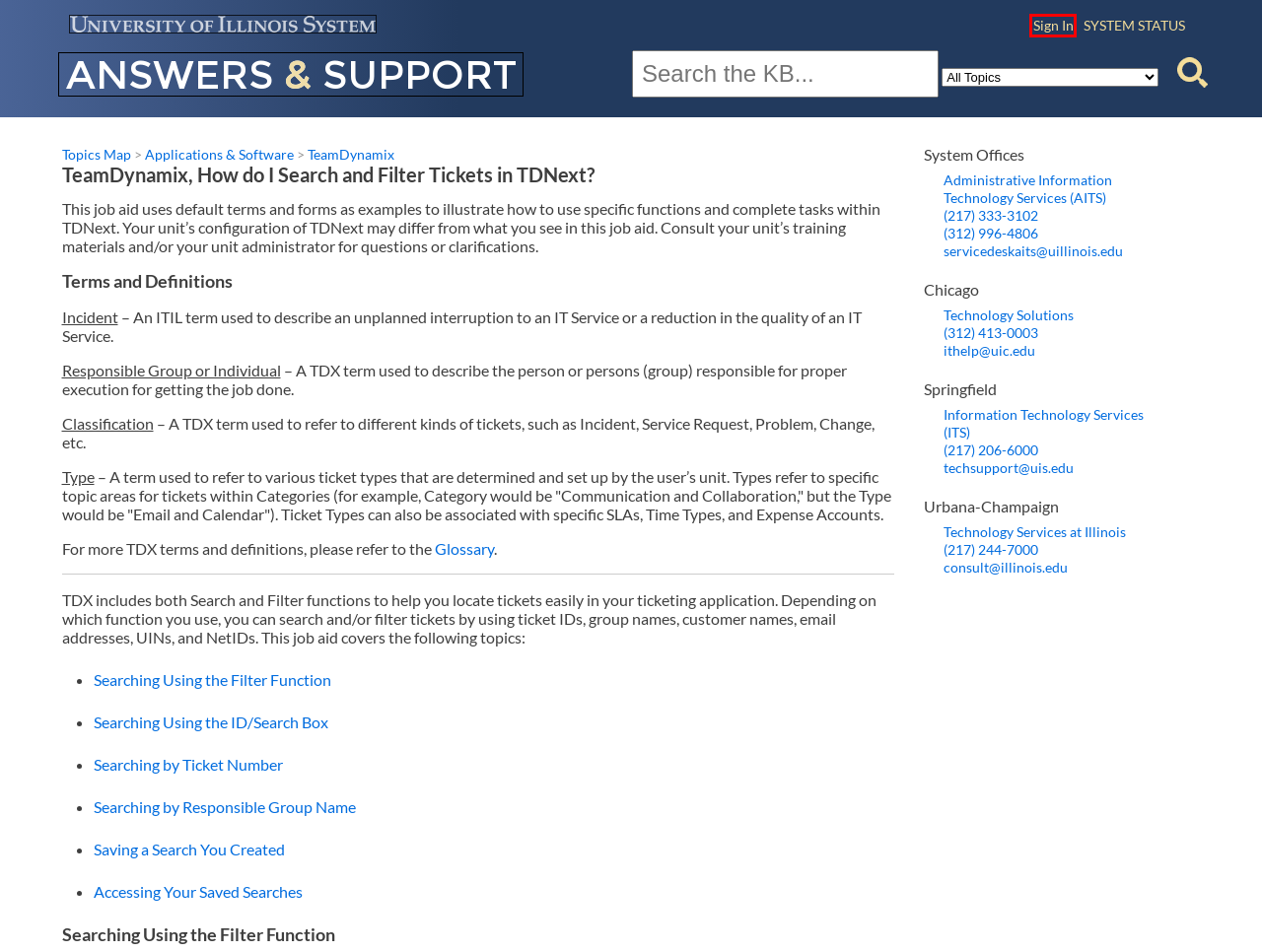You are presented with a screenshot of a webpage that includes a red bounding box around an element. Determine which webpage description best matches the page that results from clicking the element within the red bounding box. Here are the candidates:
A. Home - AITS
B. Home - University of Illinois System
C. Article - Searching and Filtering Tic...
D. Illinois Identity Provider Selection
E. TeamDynamix, Glossary of Terms
F. Loading...
G. Privacy Statement - AITS
H. Information Technology Services | University of Illinois Springfield

D